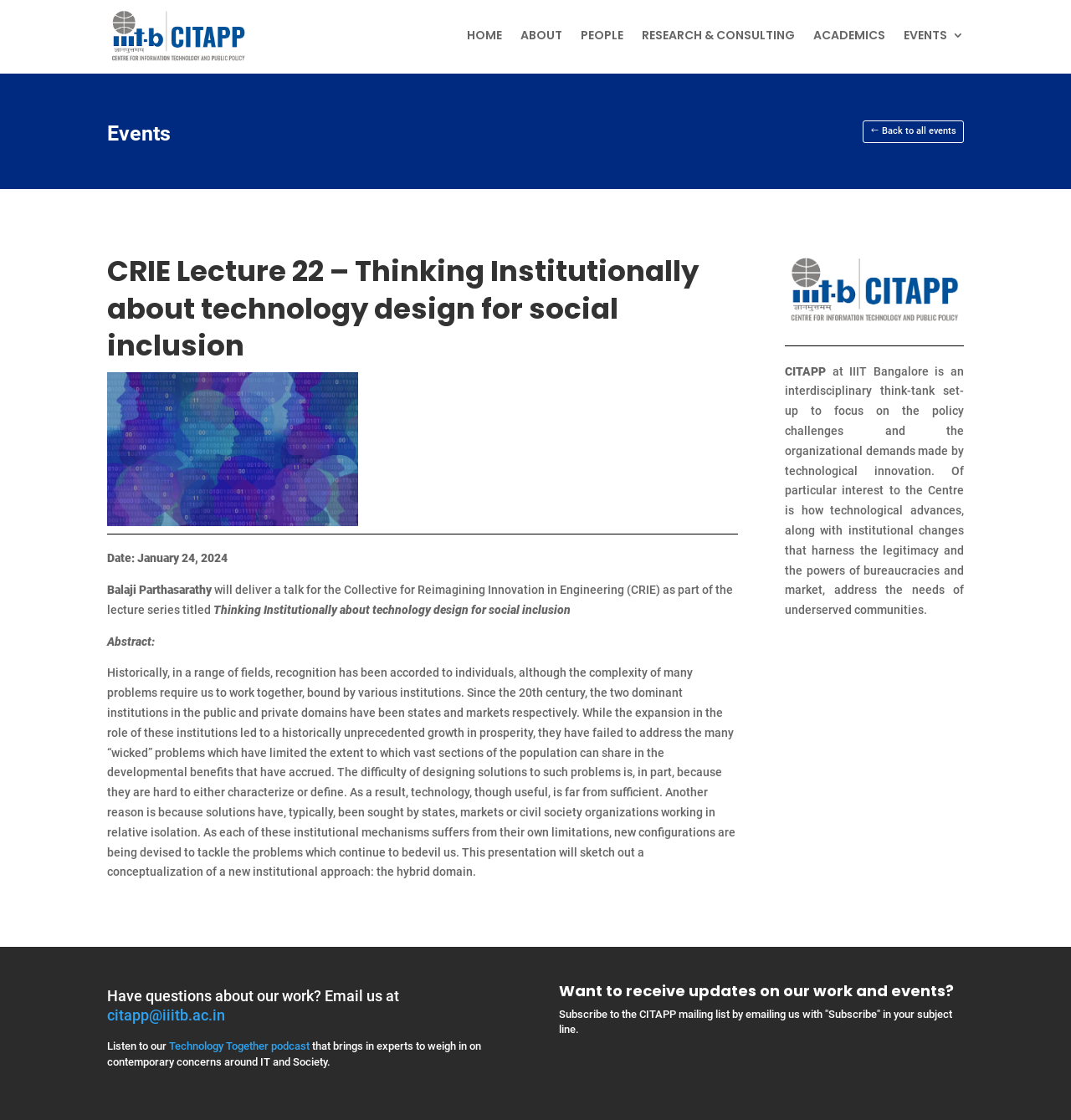Identify and provide the title of the webpage.

CRIE Lecture 22 – Thinking Institutionally about technology design for social inclusion